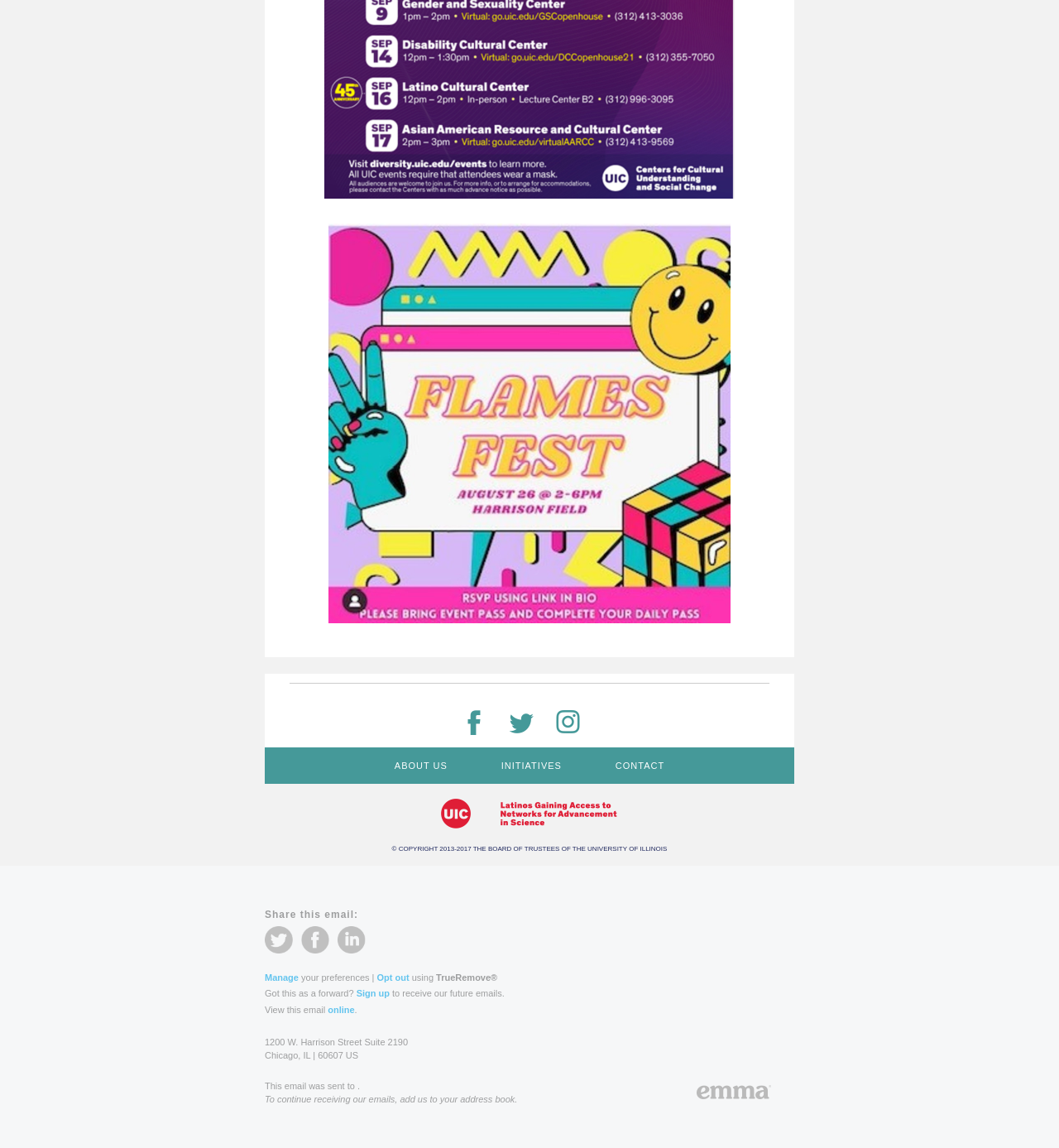Identify the bounding box coordinates of the area that should be clicked in order to complete the given instruction: "Click the ABOUT US link". The bounding box coordinates should be four float numbers between 0 and 1, i.e., [left, top, right, bottom].

[0.373, 0.662, 0.423, 0.671]